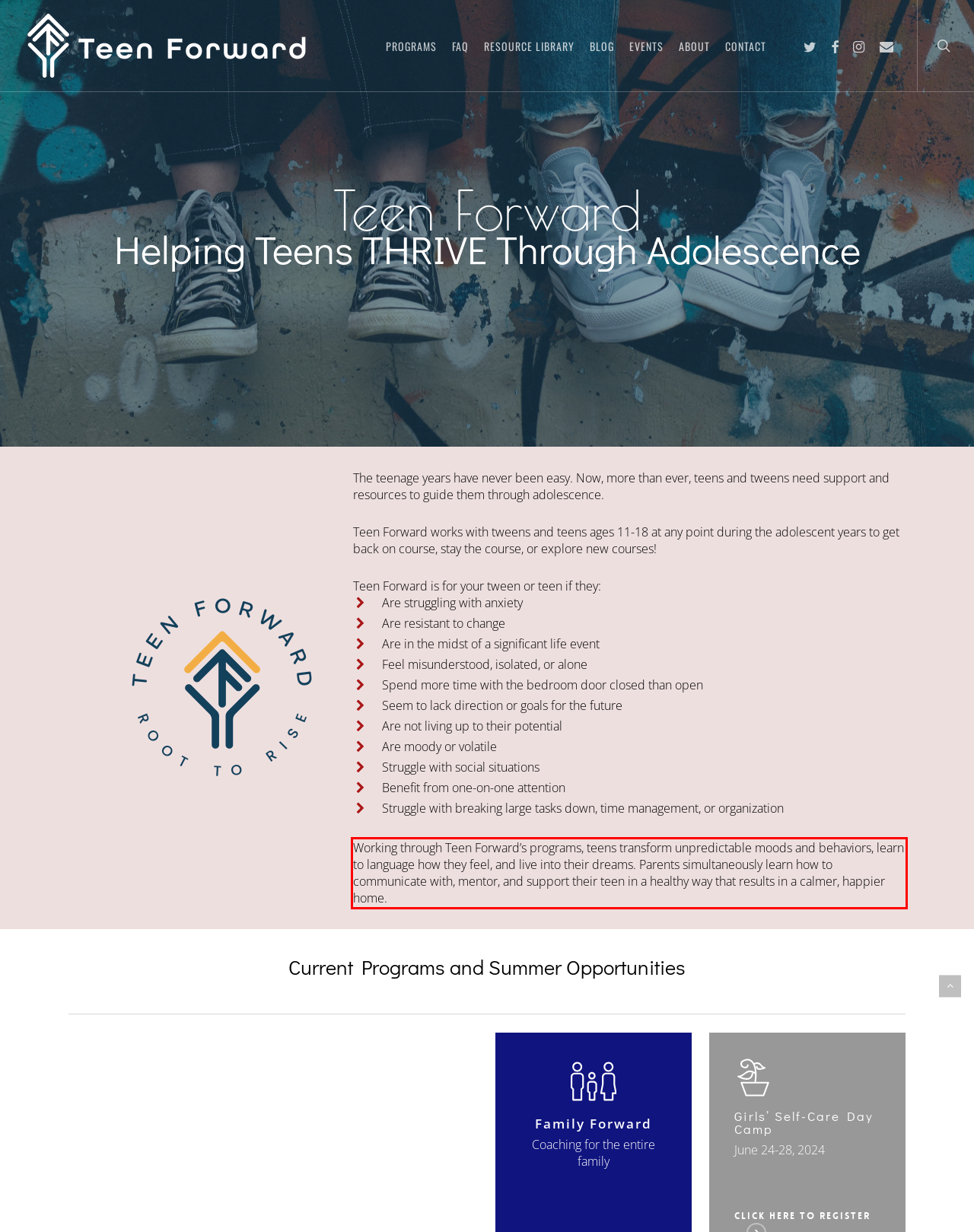Identify the text inside the red bounding box in the provided webpage screenshot and transcribe it.

Working through Teen Forward’s programs, teens transform unpredictable moods and behaviors, learn to language how they feel, and live into their dreams. Parents simultaneously learn how to communicate with, mentor, and support their teen in a healthy way that results in a calmer, happier home.